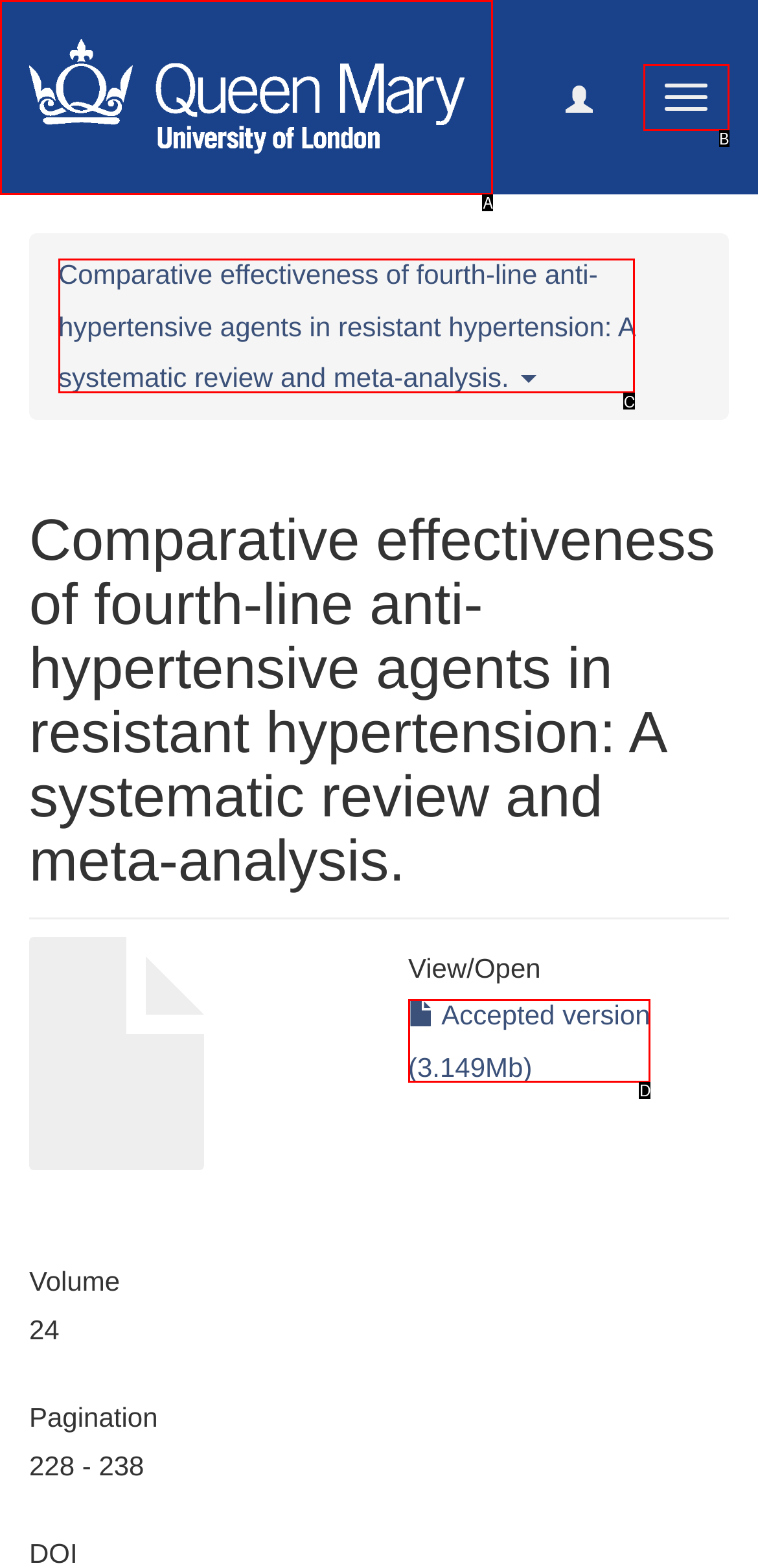What letter corresponds to the UI element described here: parent_node: Toggle navigation
Reply with the letter from the options provided.

A